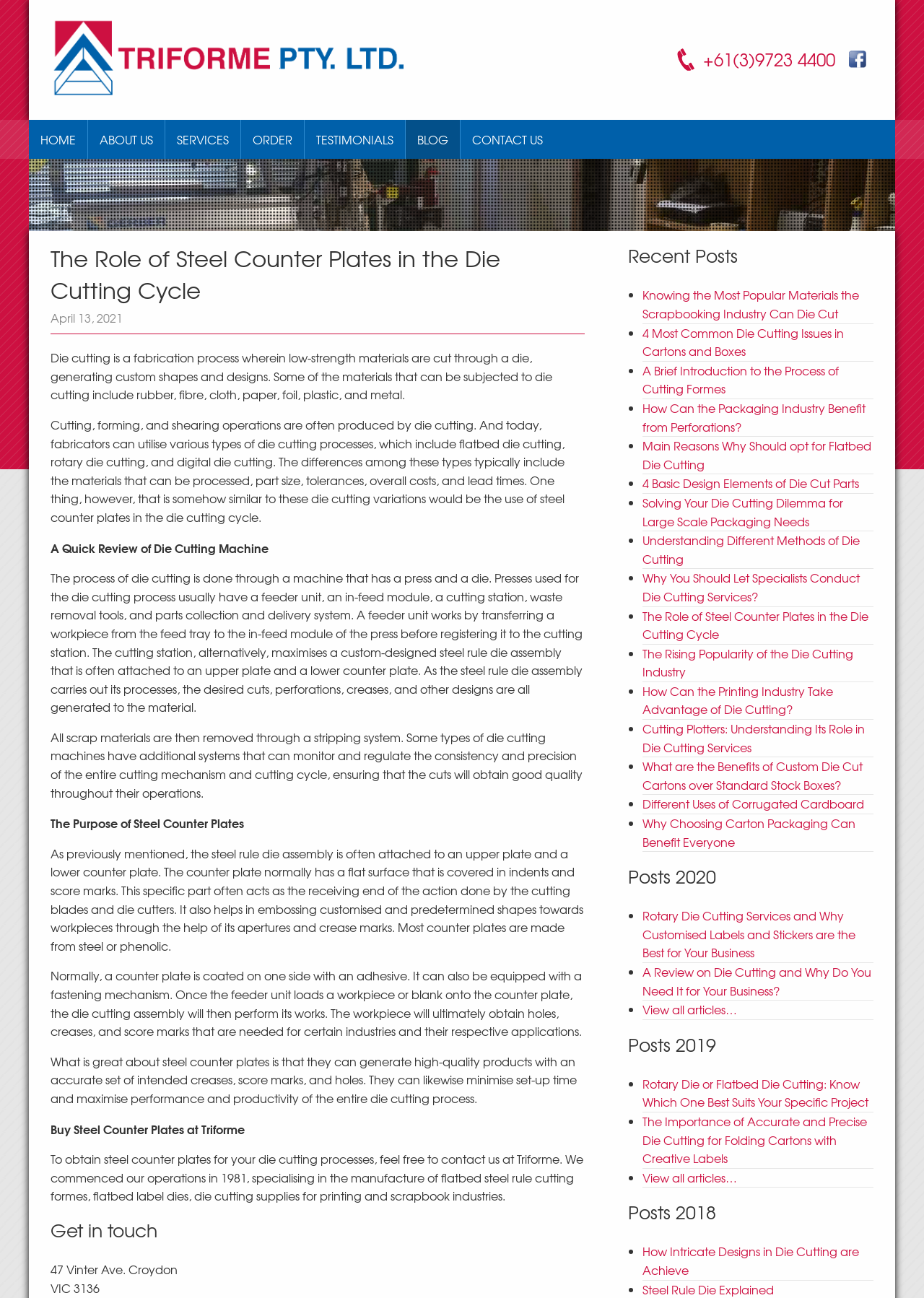Answer briefly with one word or phrase:
How many recent posts are listed on the webpage?

24